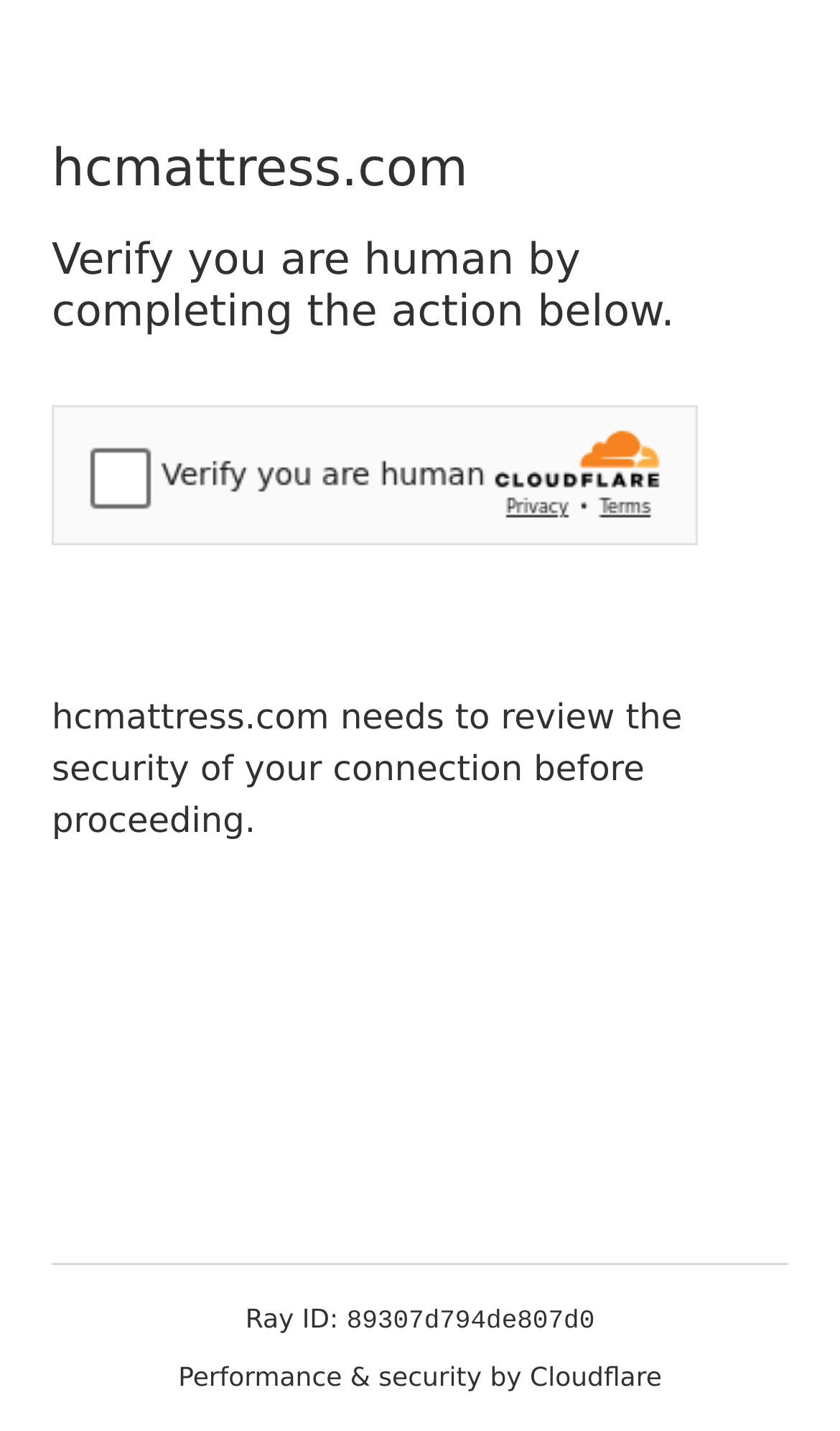Please reply with a single word or brief phrase to the question: 
What is the website's domain name?

hcmattress.com